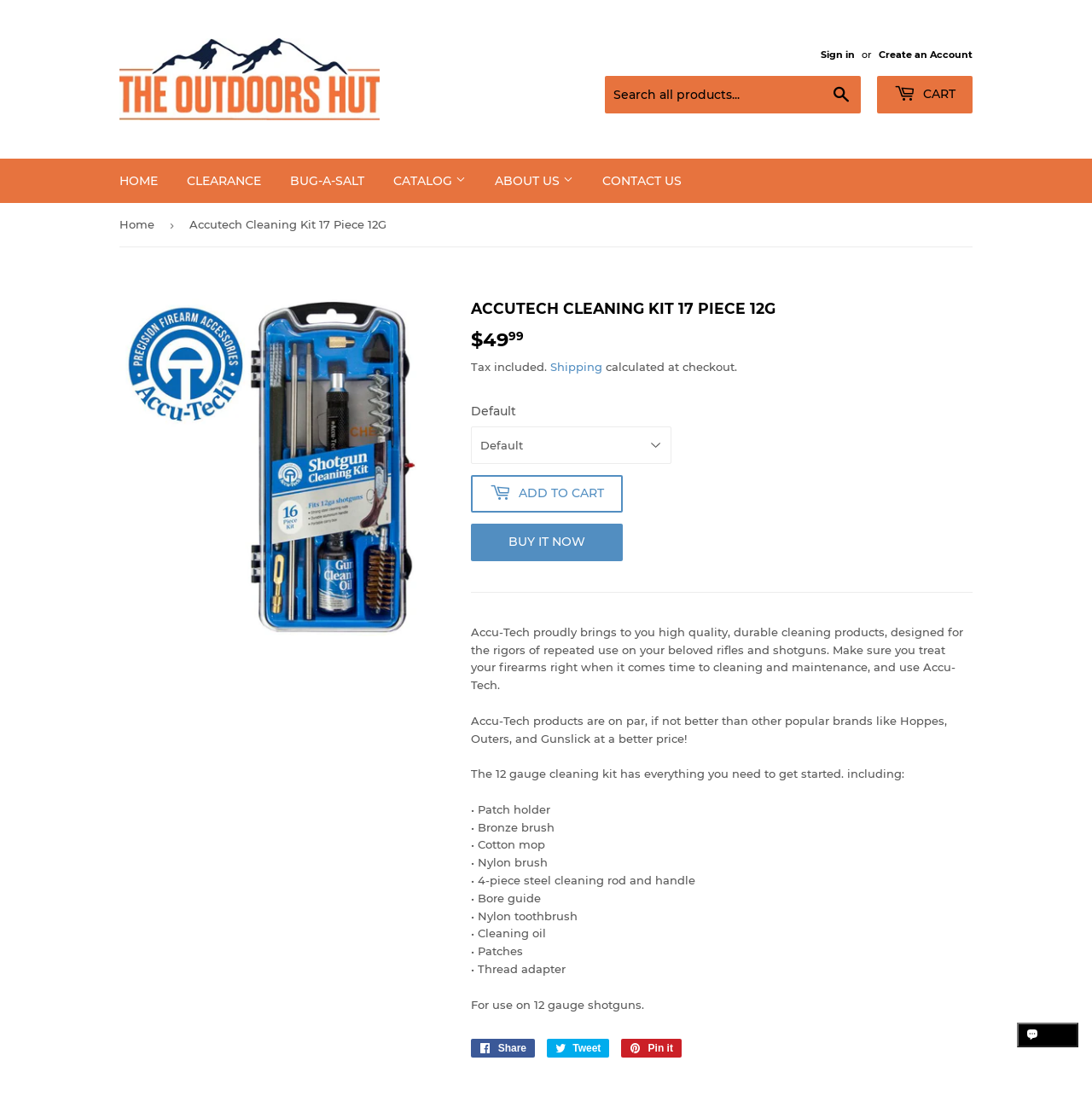Extract the primary headline from the webpage and present its text.

ACCUTECH CLEANING KIT 17 PIECE 12G